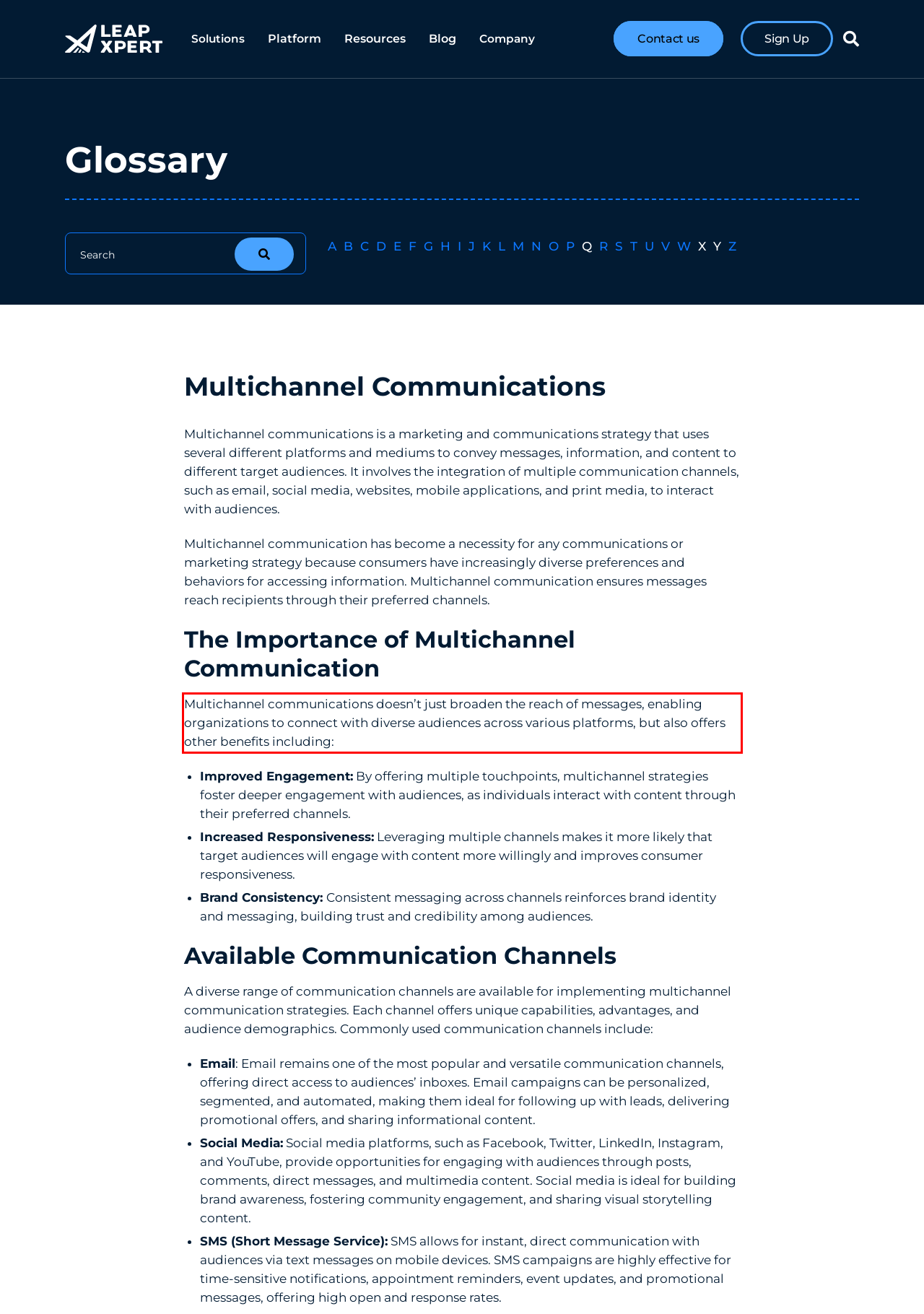Given a screenshot of a webpage with a red bounding box, please identify and retrieve the text inside the red rectangle.

Multichannel communications doesn’t just broaden the reach of messages, enabling organizations to connect with diverse audiences across various platforms, but also offers other benefits including: